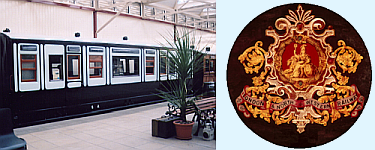Give a thorough description of the image, including any visible elements and their relationships.

The image showcases a beautifully preserved Picnic Saloon carriage, specifically D85 Picnic Saloon N°189, displayed indoors, highlighting its elegant design and historical significance. The carriage, characterized by its striking black exterior and distinctive large windows, stands as a testament to railway heritage. To the right, a detailed emblem is featured, representing the artistry and craftsmanship associated with such vintage rail vehicles. This saloon is particularly notable, having been instrumental in its preservation efforts, now undergoing active restoration in Scotland. Together, these elements reflect both the charm and historical importance of the Great Britain's railway legacy.